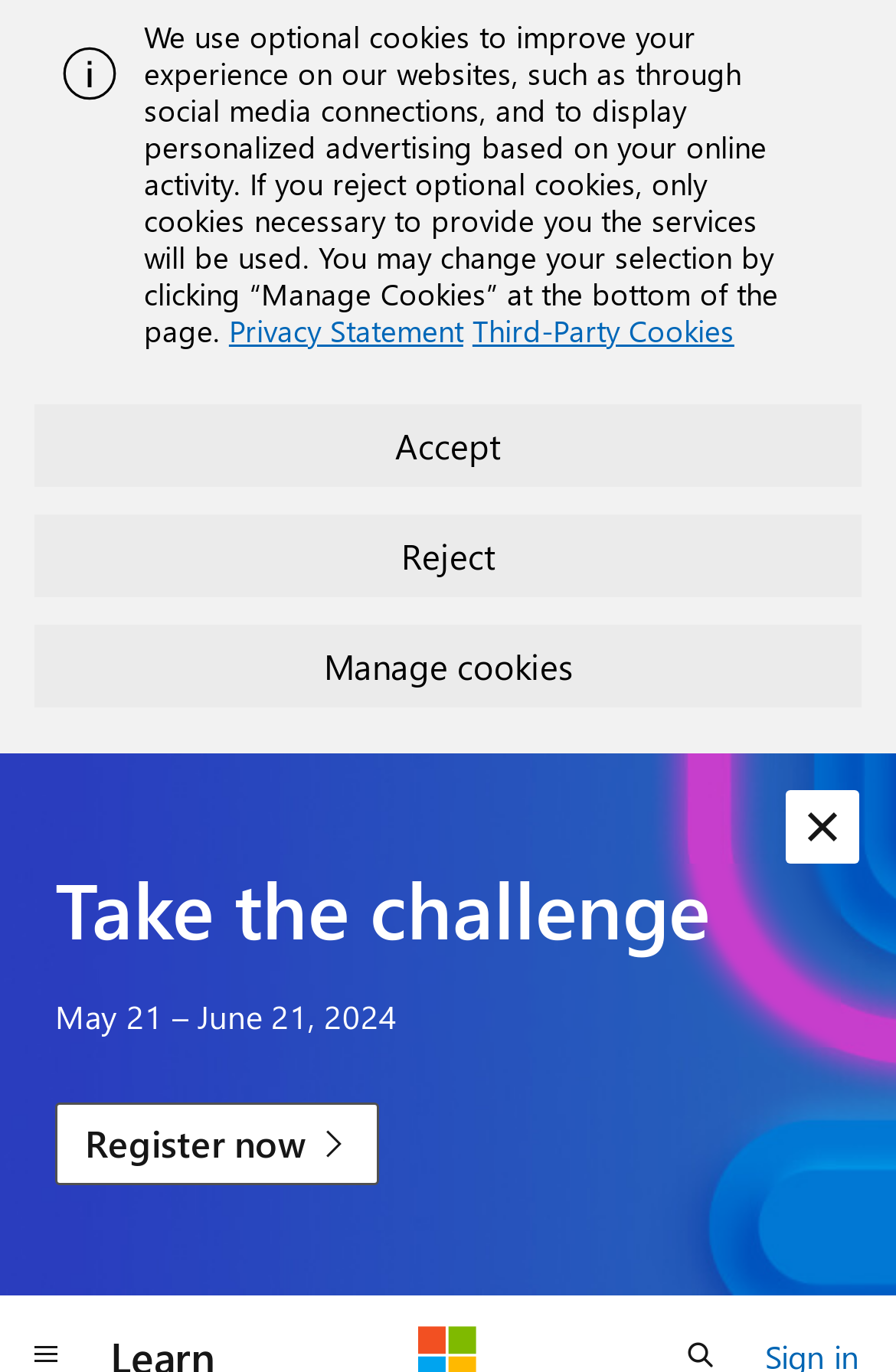Bounding box coordinates are specified in the format (top-left x, top-left y, bottom-right x, bottom-right y). All values are floating point numbers bounded between 0 and 1. Please provide the bounding box coordinate of the region this sentence describes: Register now

[0.062, 0.803, 0.424, 0.864]